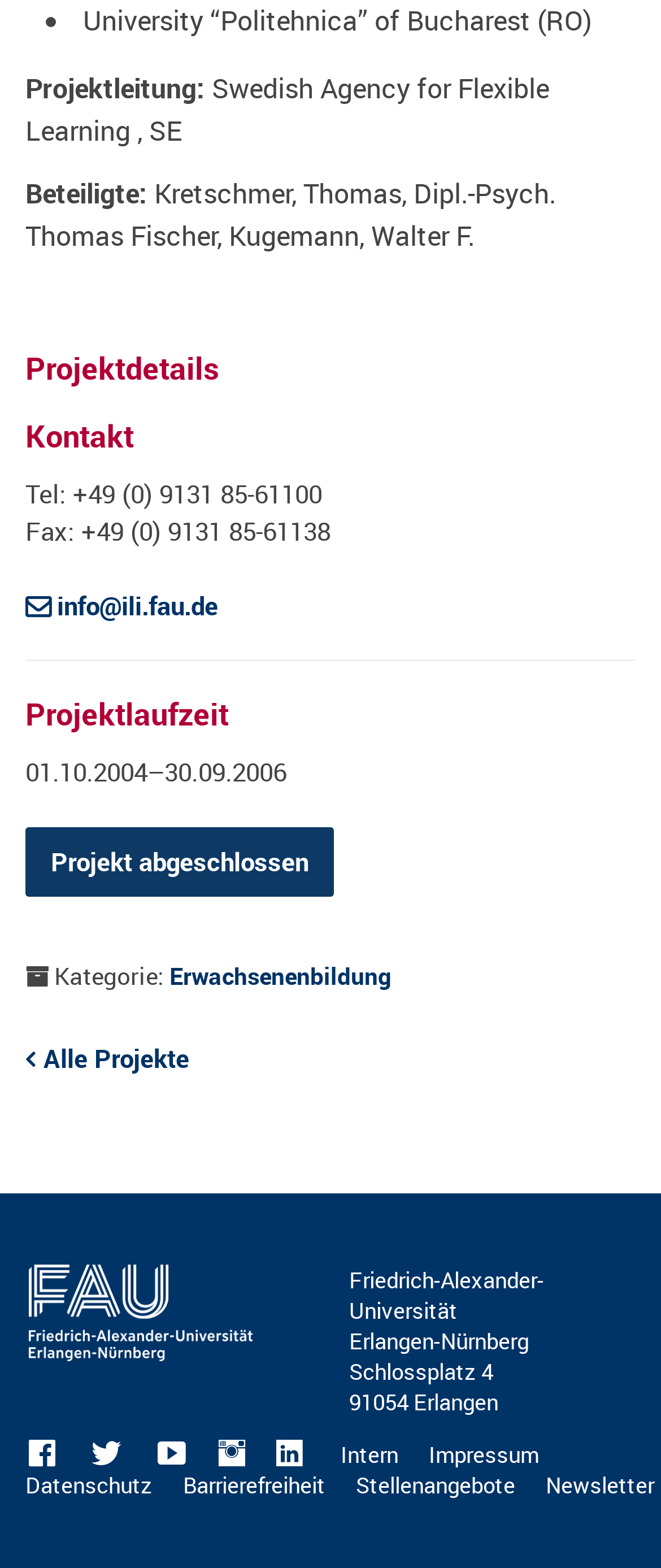What is the phone number of the contact?
Please use the visual content to give a single word or phrase answer.

+49 (0) 9131 85-61100